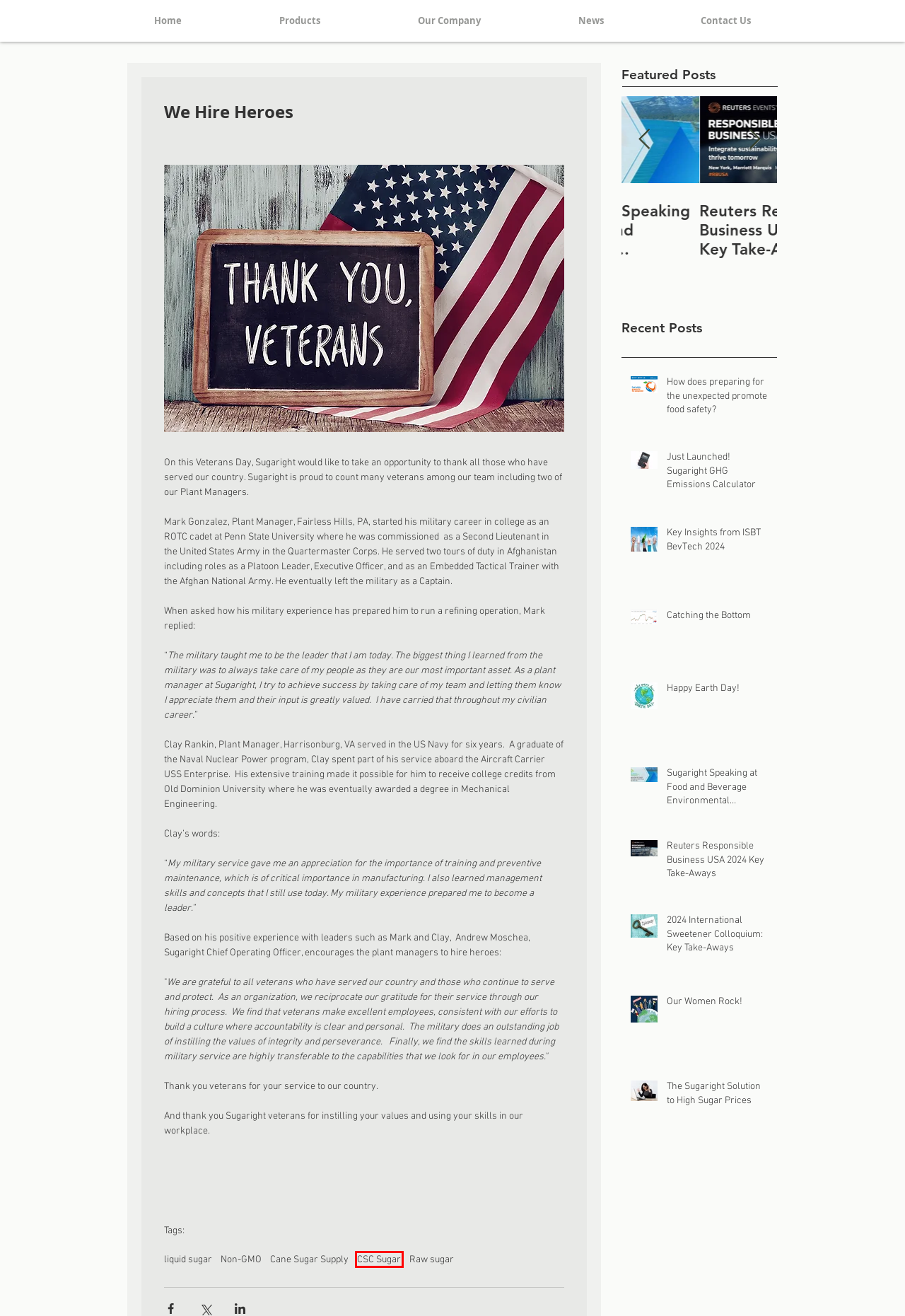You are provided with a screenshot of a webpage that includes a red rectangle bounding box. Please choose the most appropriate webpage description that matches the new webpage after clicking the element within the red bounding box. Here are the candidates:
A. Reuters Responsible Business USA 2024 Key Take-Aways
B. CSC Sugar | sugaright original
C. Happy Earth Day!
D. Just Launched! Sugaright GHG Emissions Calculator
E. Sugaright | News | CSC Sugar | United States
F. The Sugaright Solution to High Sugar Prices
G. Sugaright | Contact Us | CSC Sugar | United States
H. The Sugaright Sustainability Value Proposition

B